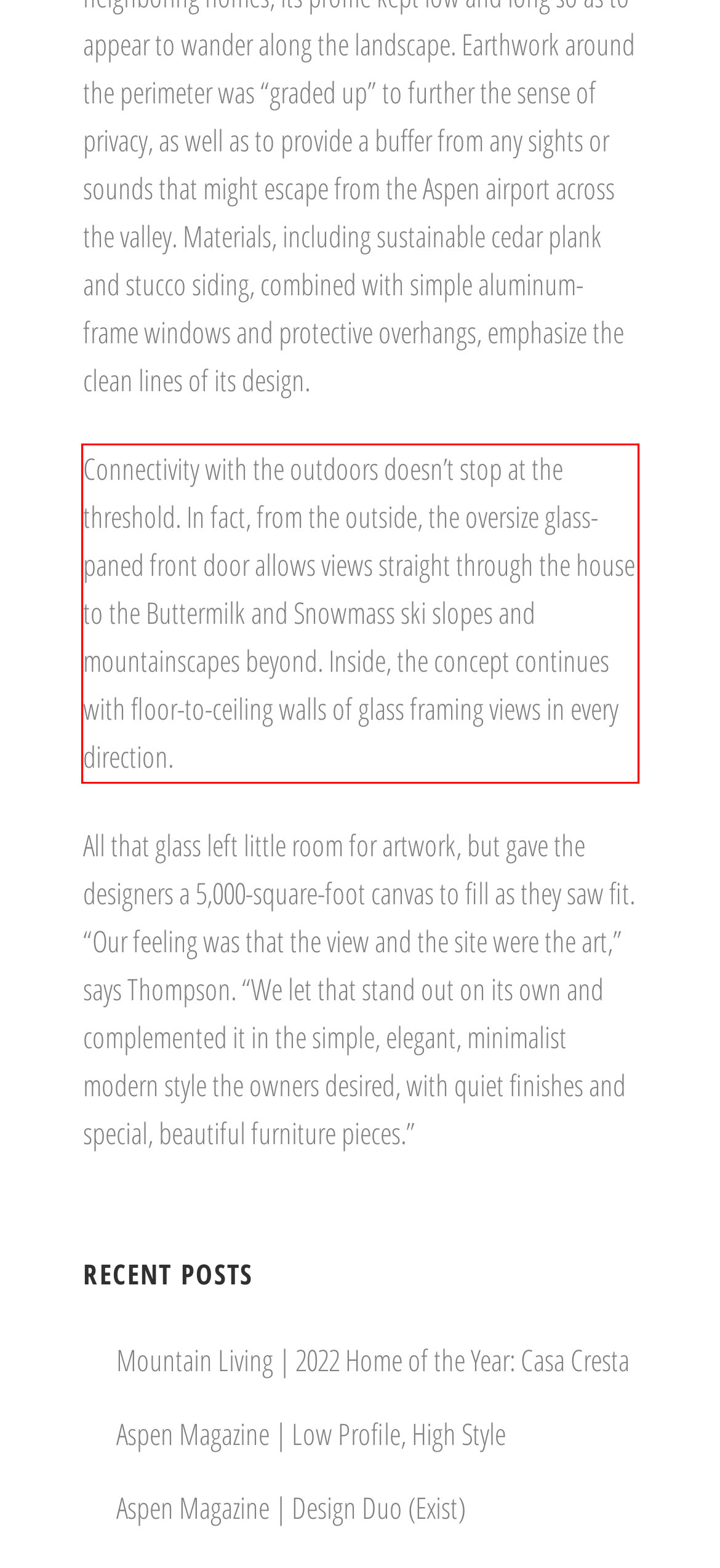Please look at the webpage screenshot and extract the text enclosed by the red bounding box.

Connectivity with the outdoors doesn’t stop at the threshold. In fact, from the outside, the oversize glass-paned front door allows views straight through the house to the Buttermilk and Snowmass ski slopes and mountainscapes beyond. Inside, the concept continues with floor-to-ceiling walls of glass framing views in every direction.